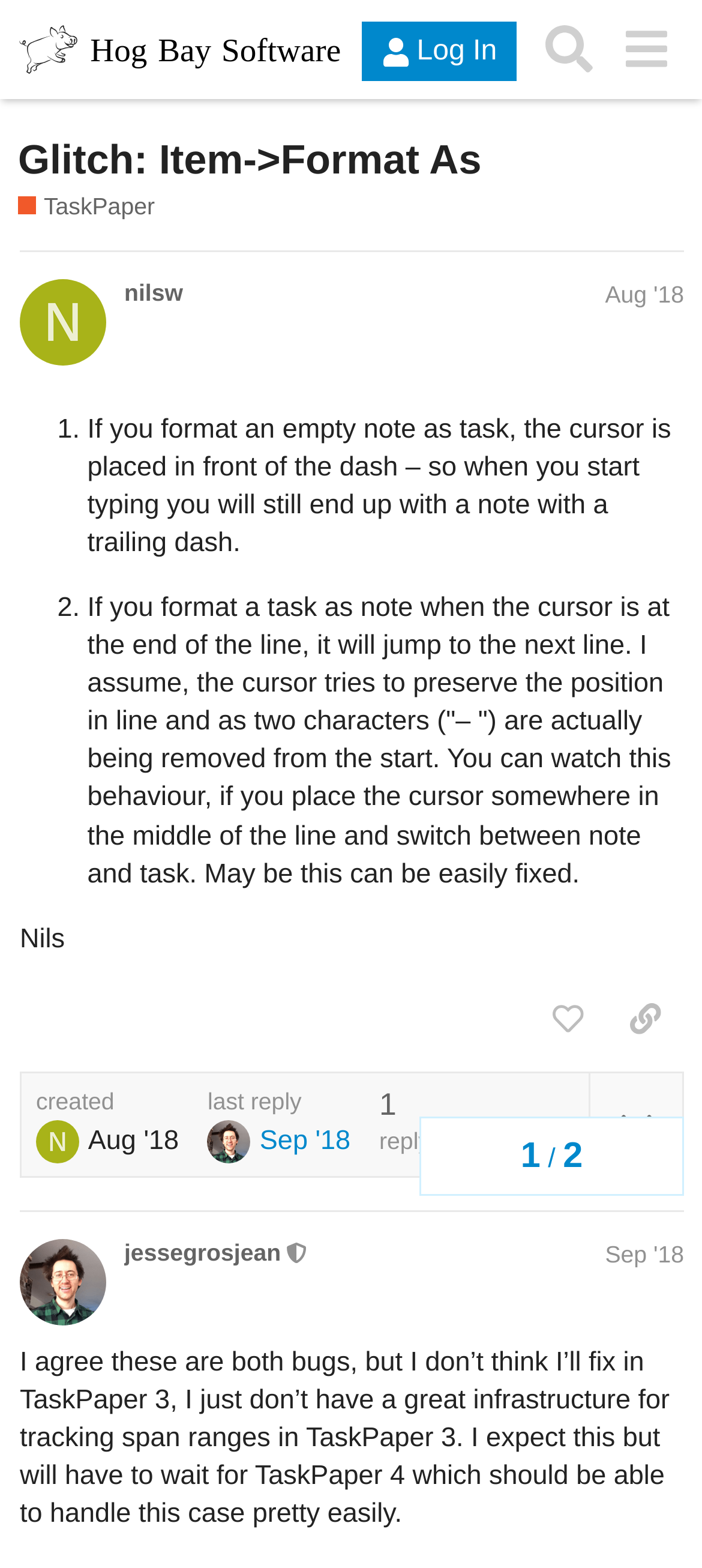Provide the bounding box for the UI element matching this description: "nilsw".

[0.177, 0.178, 0.261, 0.196]